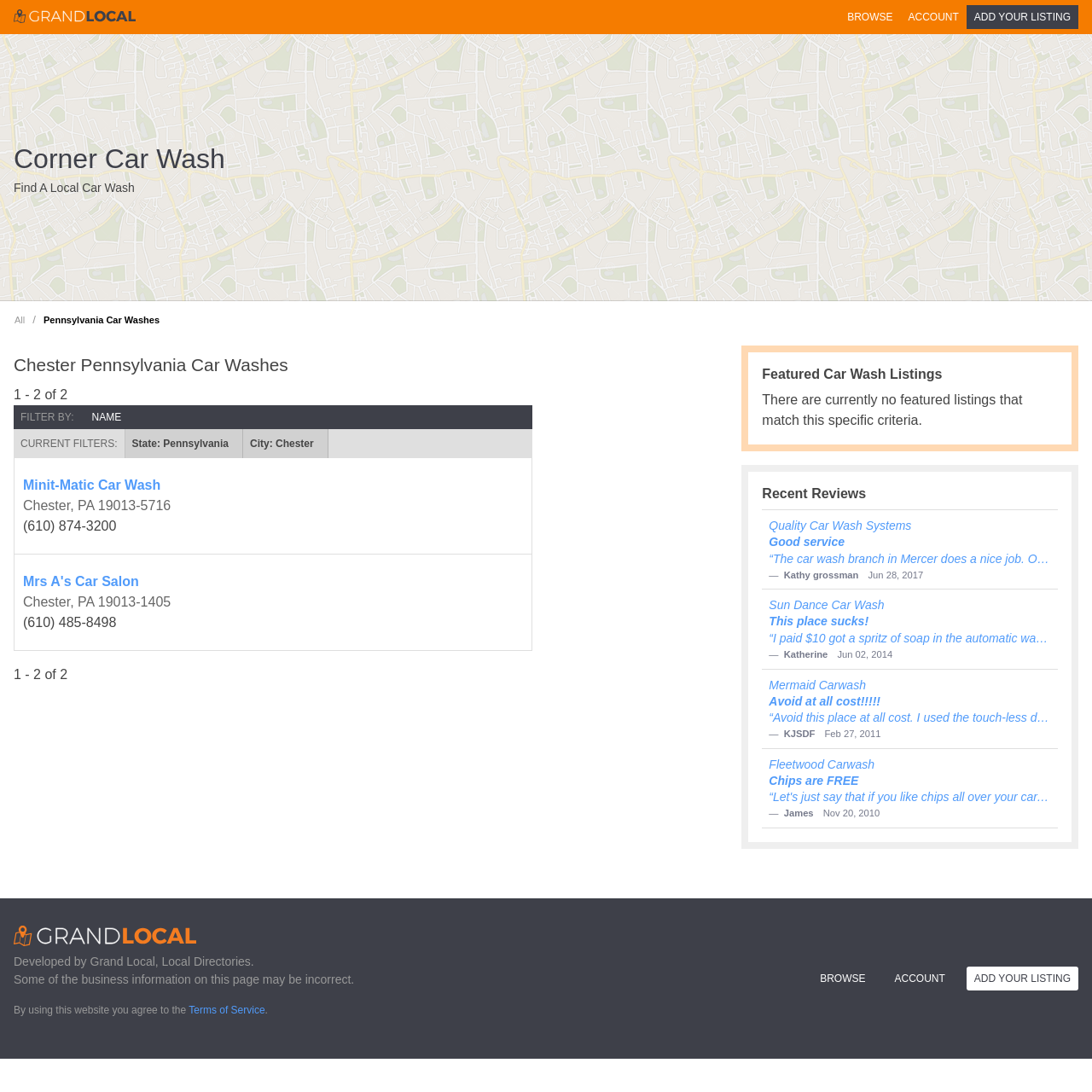Find the bounding box coordinates for the area that must be clicked to perform this action: "Read reviews of Minit-Matic Car Wash".

[0.021, 0.435, 0.479, 0.454]